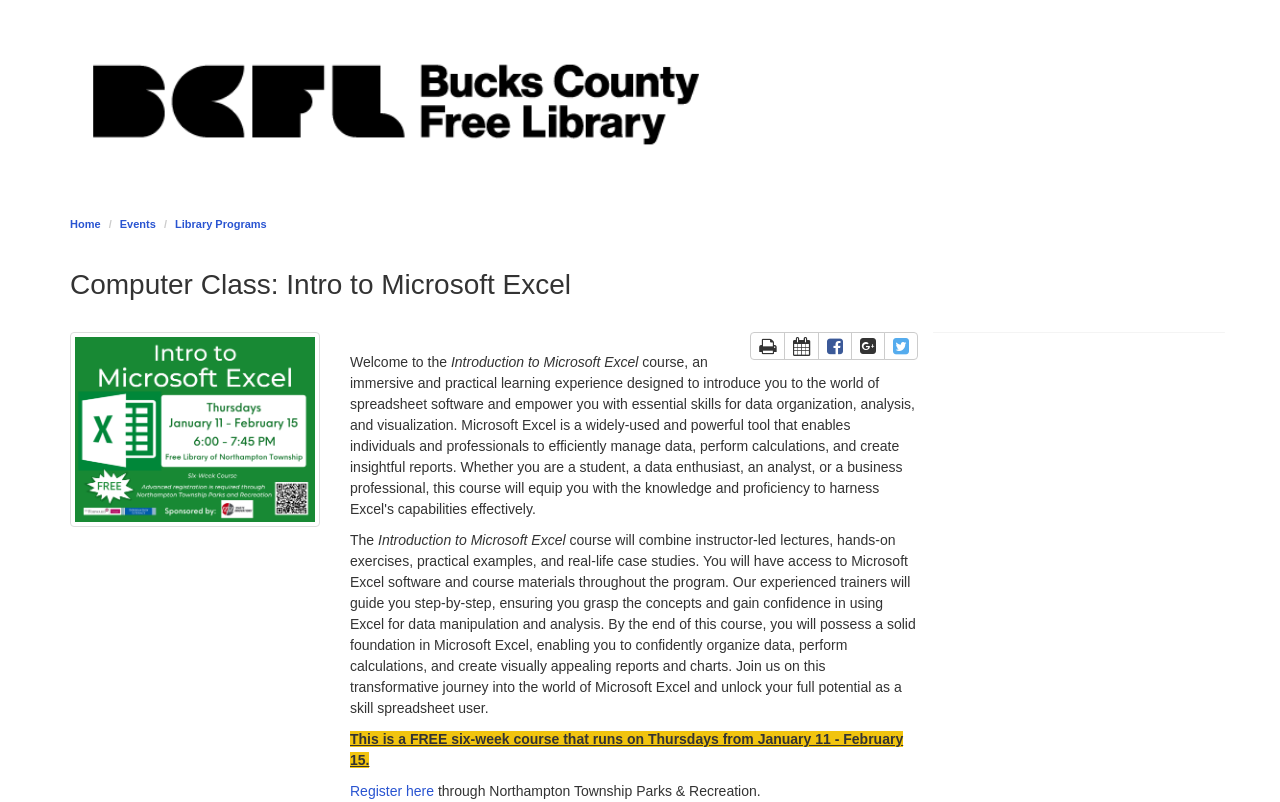Identify the first-level heading on the webpage and generate its text content.

Computer Class: Intro to Microsoft Excel